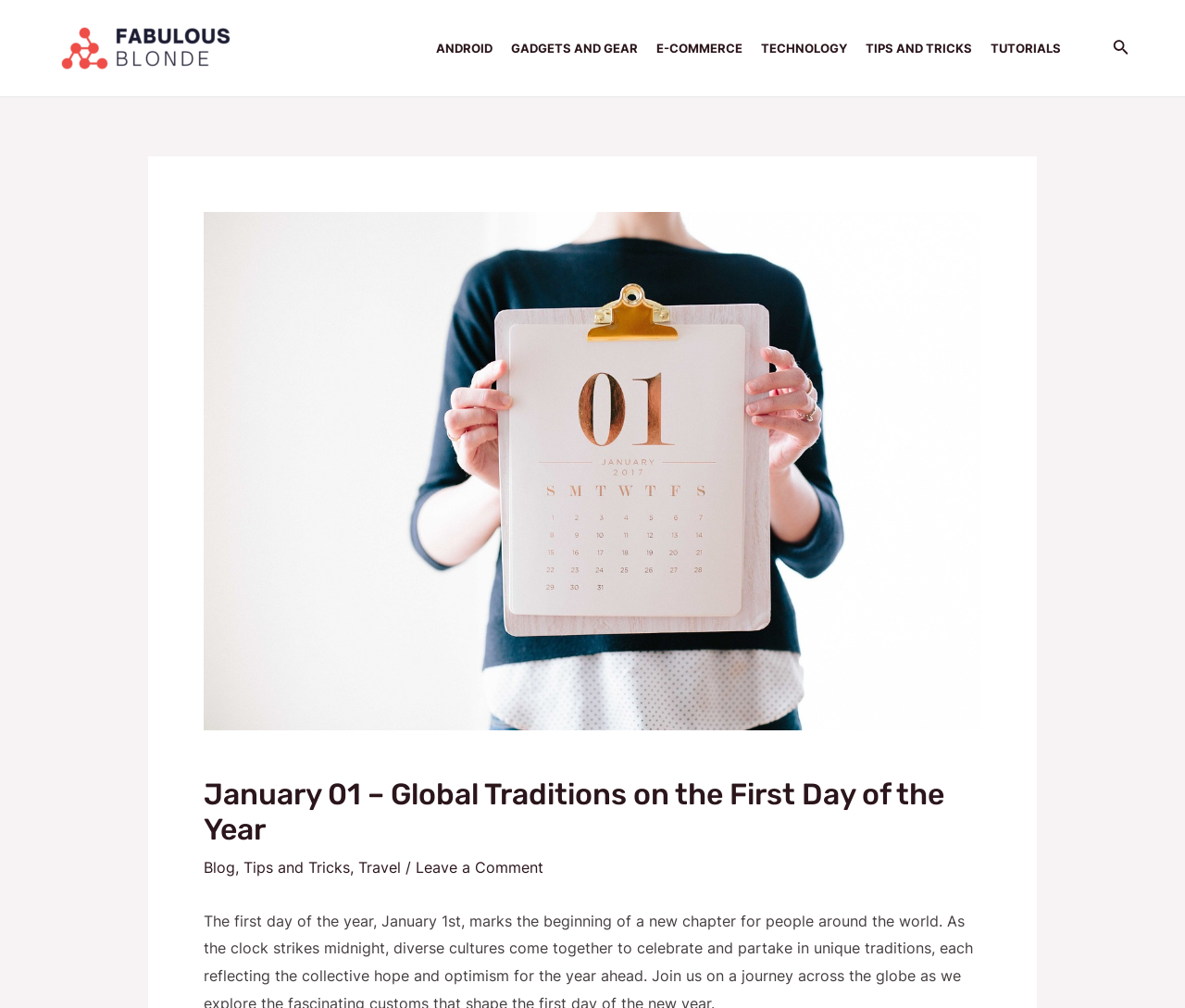Please identify the bounding box coordinates of the element's region that should be clicked to execute the following instruction: "read January 01 – Global Traditions on the First Day of the Year article". The bounding box coordinates must be four float numbers between 0 and 1, i.e., [left, top, right, bottom].

[0.172, 0.77, 0.828, 0.841]